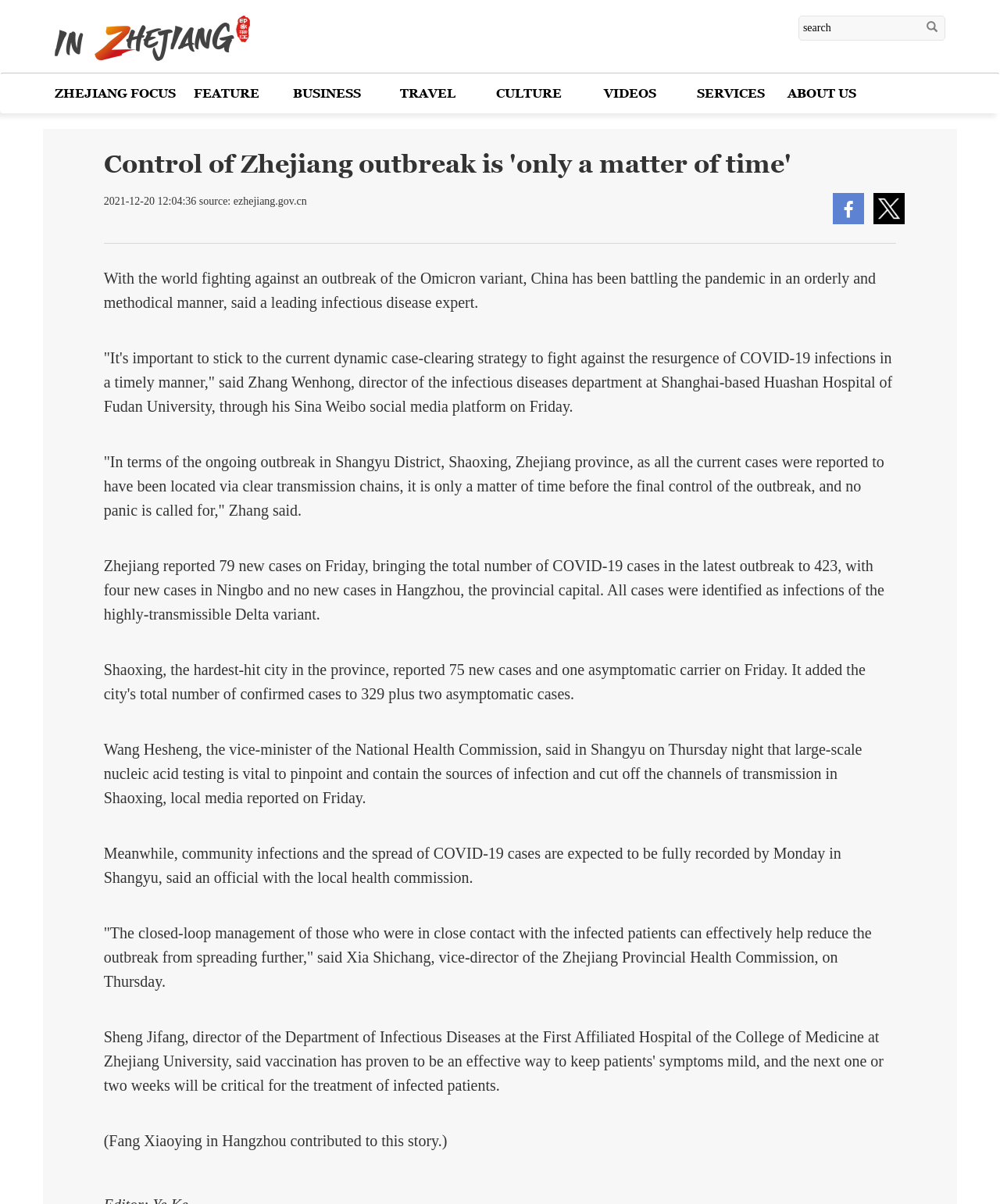Find and specify the bounding box coordinates that correspond to the clickable region for the instruction: "search".

[0.798, 0.013, 0.945, 0.034]